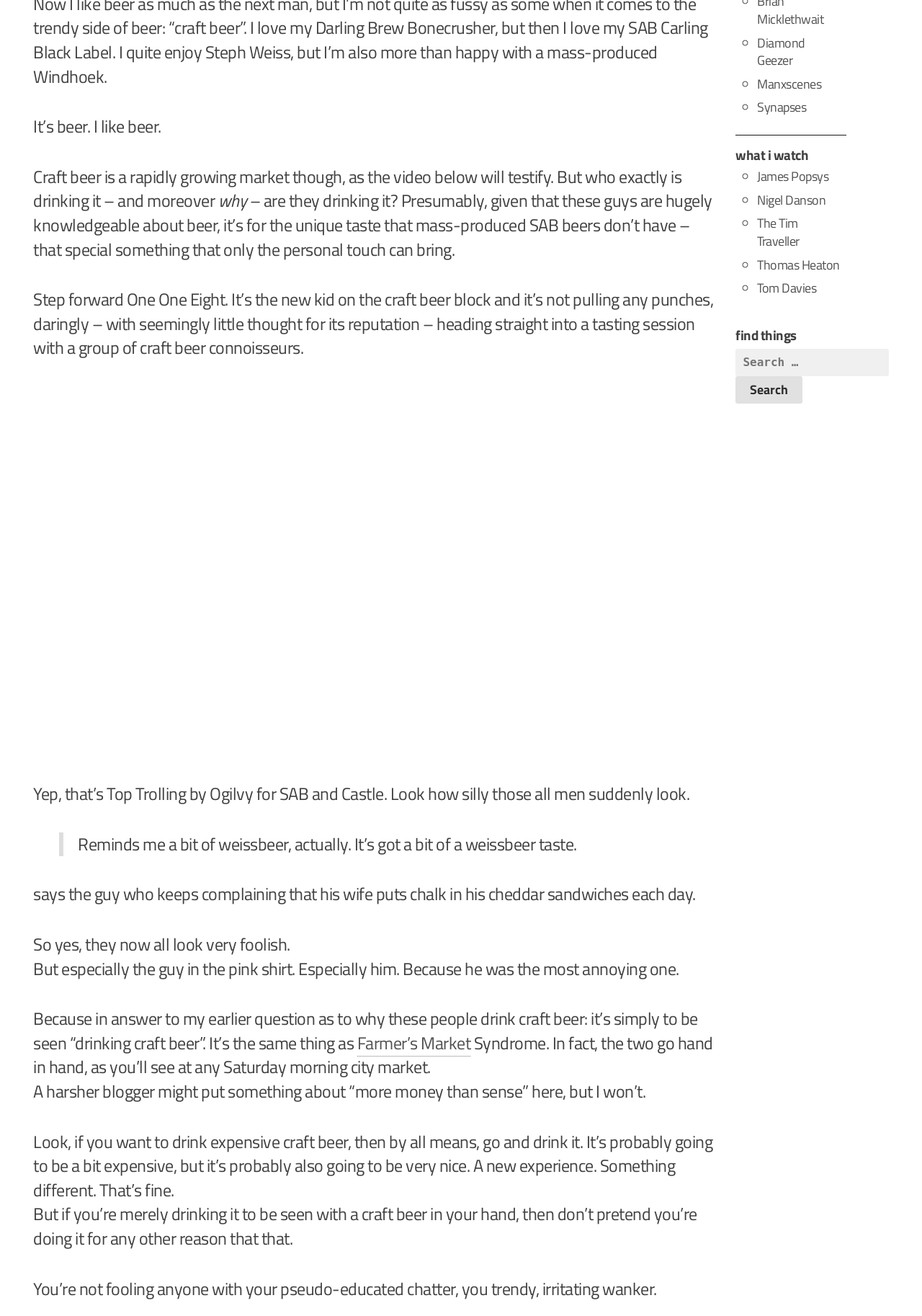Bounding box coordinates must be specified in the format (top-left x, top-left y, bottom-right x, bottom-right y). All values should be floating point numbers between 0 and 1. What are the bounding box coordinates of the UI element described as: alt="Bookmark and Share"

None